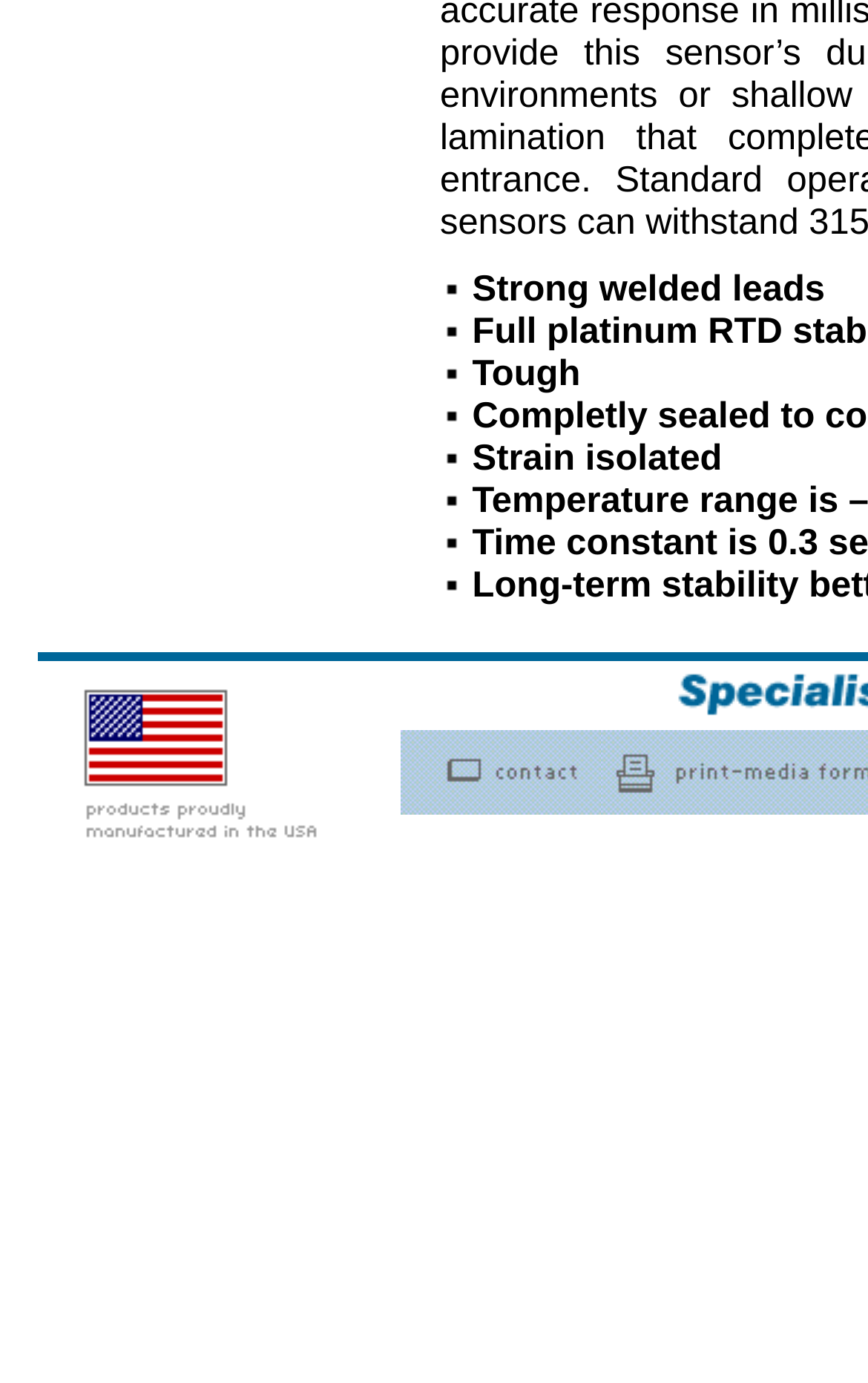What is the shape of the icons?
Answer with a single word or short phrase according to what you see in the image.

Image